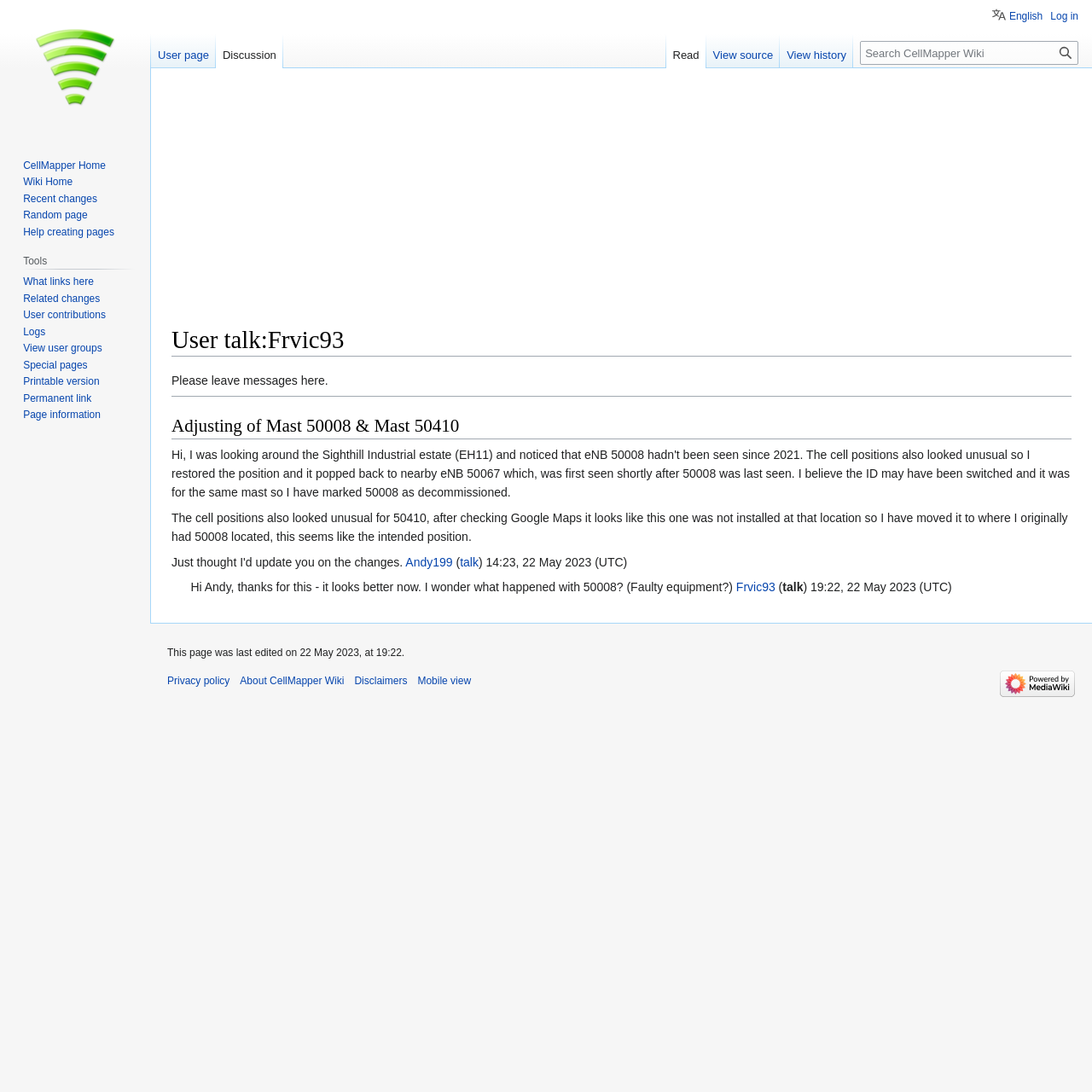Can you specify the bounding box coordinates for the region that should be clicked to fulfill this instruction: "Log in".

[0.962, 0.009, 0.988, 0.02]